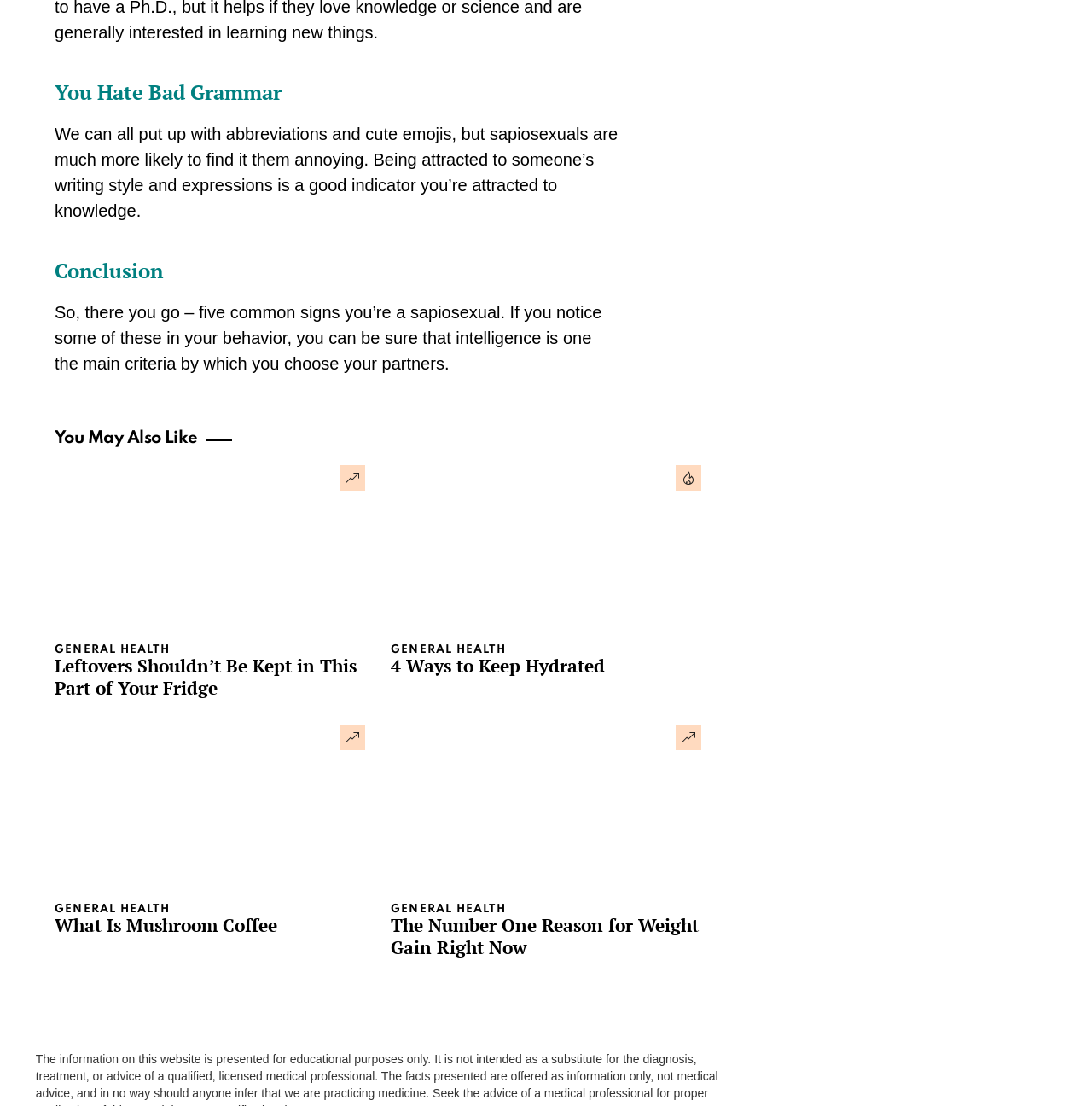Locate the bounding box coordinates of the element to click to perform the following action: 'View the article about weight gain'. The coordinates should be given as four float values between 0 and 1, in the form of [left, top, right, bottom].

[0.358, 0.655, 0.642, 0.813]